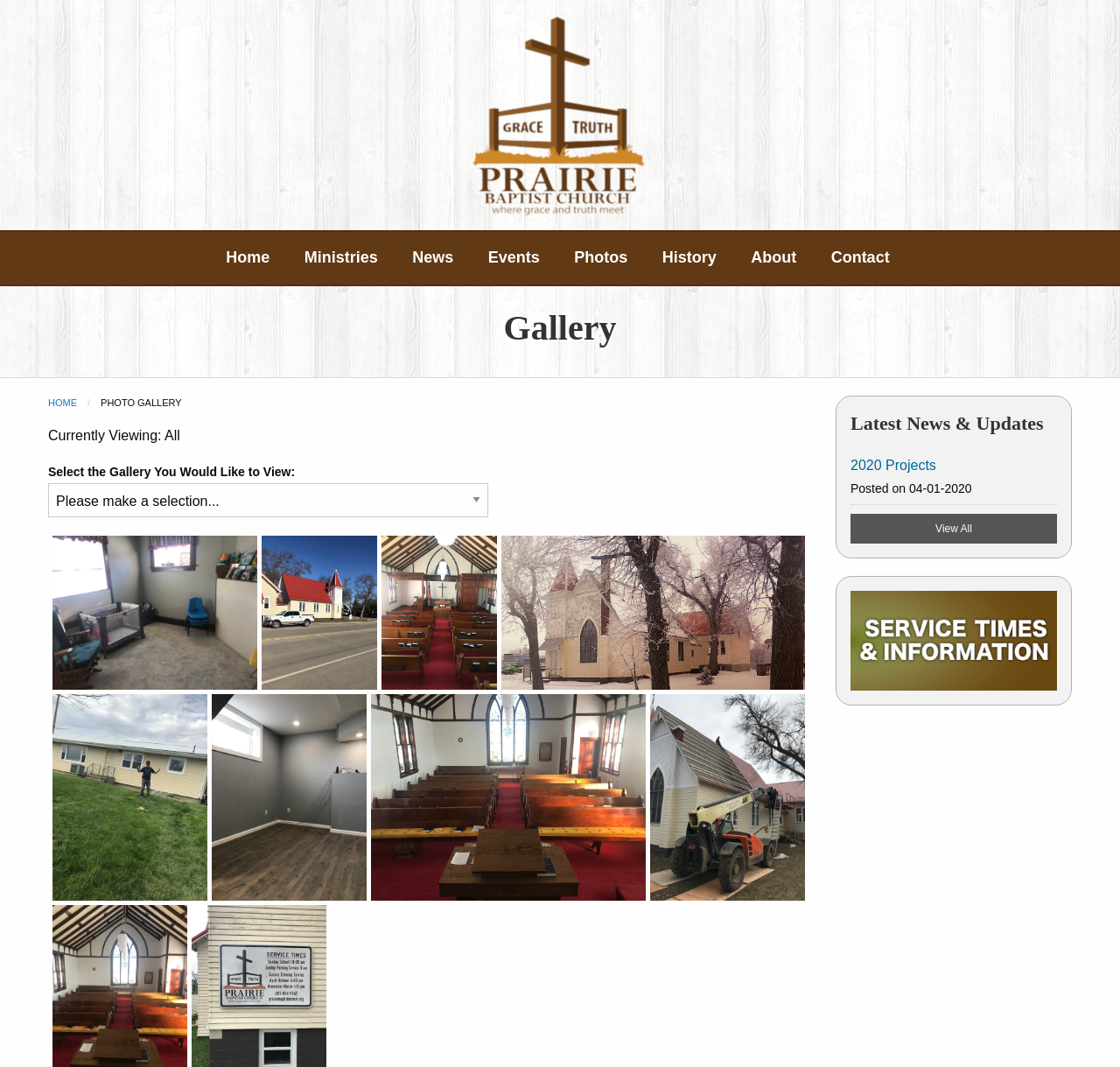Please determine the bounding box coordinates of the section I need to click to accomplish this instruction: "View Prairie Baptist Church photos".

[0.418, 0.008, 0.582, 0.207]